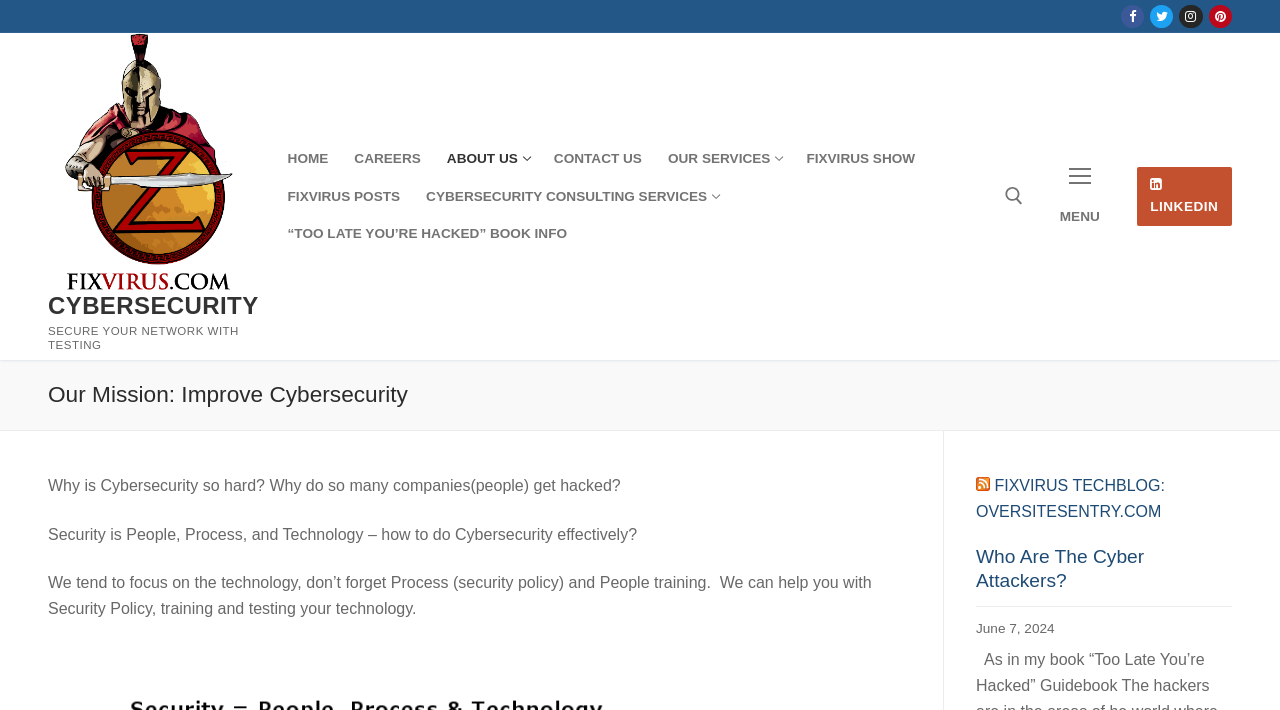Please find the bounding box coordinates of the element that must be clicked to perform the given instruction: "Go to Facebook". The coordinates should be four float numbers from 0 to 1, i.e., [left, top, right, bottom].

[0.875, 0.007, 0.894, 0.04]